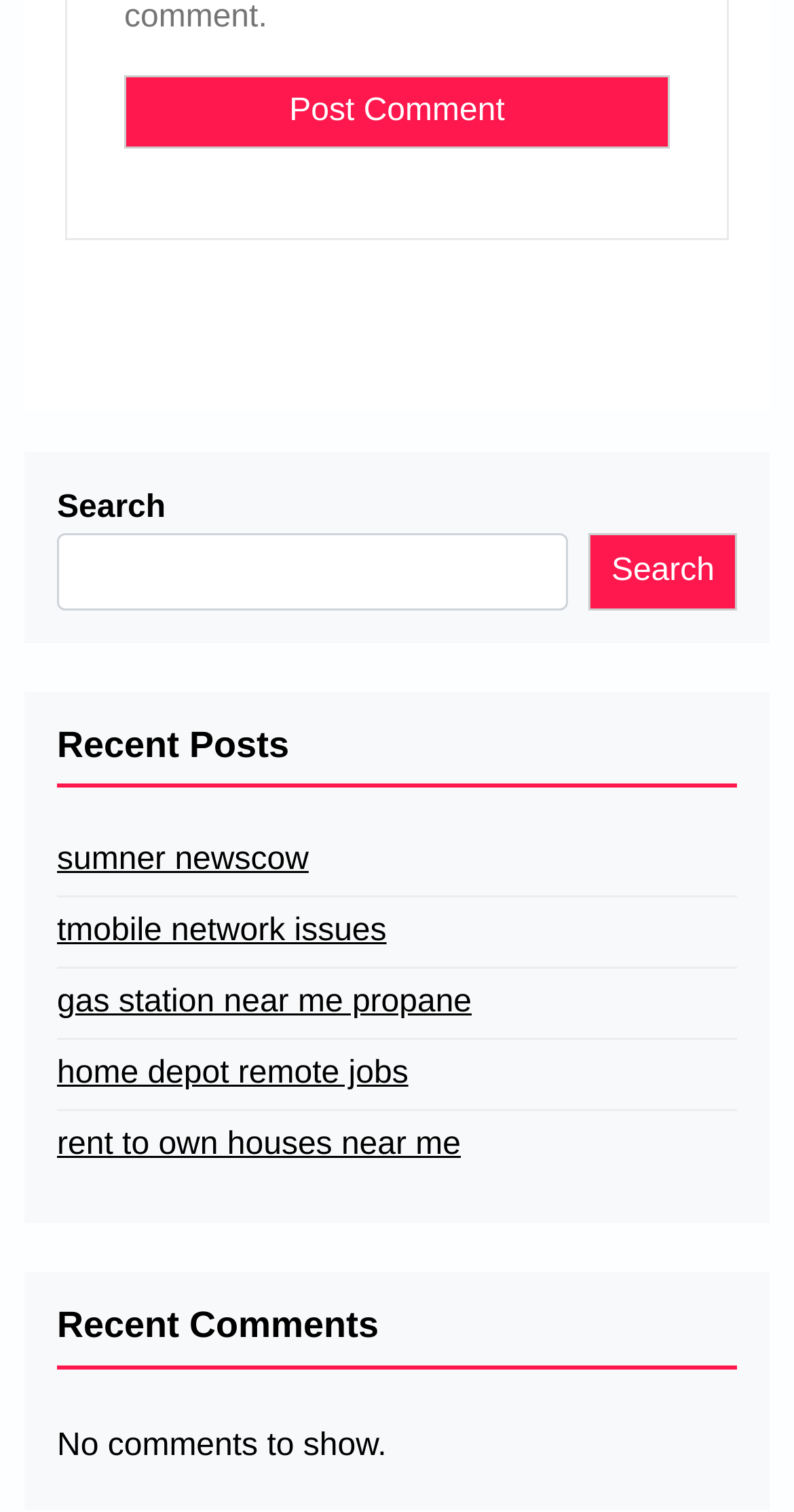Please find the bounding box coordinates in the format (top-left x, top-left y, bottom-right x, bottom-right y) for the given element description. Ensure the coordinates are floating point numbers between 0 and 1. Description: gas station near me propane

[0.072, 0.648, 0.594, 0.68]